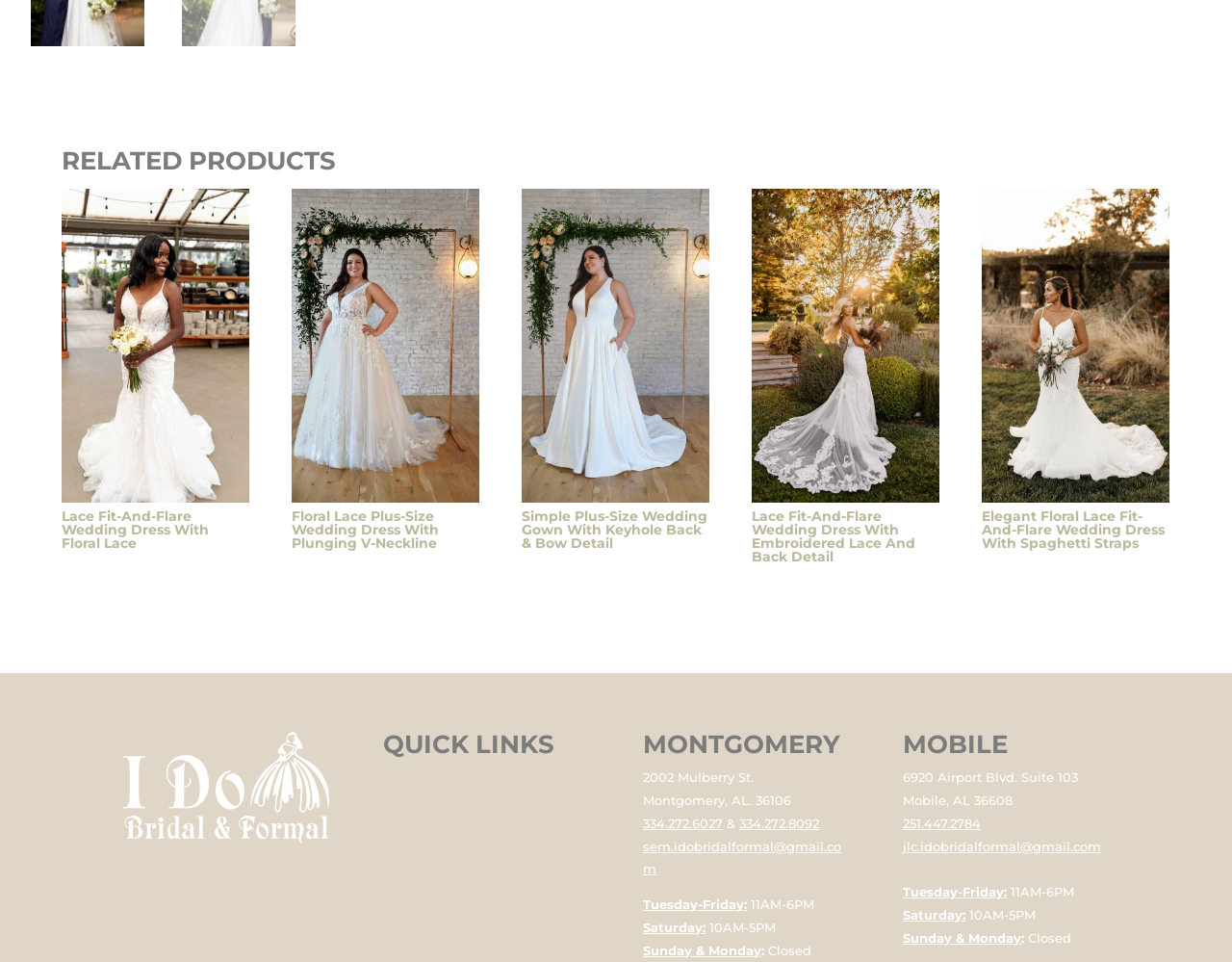What is the name of the first wedding dress?
Based on the image, answer the question with as much detail as possible.

The first wedding dress is mentioned in the link with the text ' Lace Fit-And-Flare Wedding Dress With Floral Lace' and has a heading with the same text. Therefore, the name of the first wedding dress is Lace Fit-And-Flare Wedding Dress.